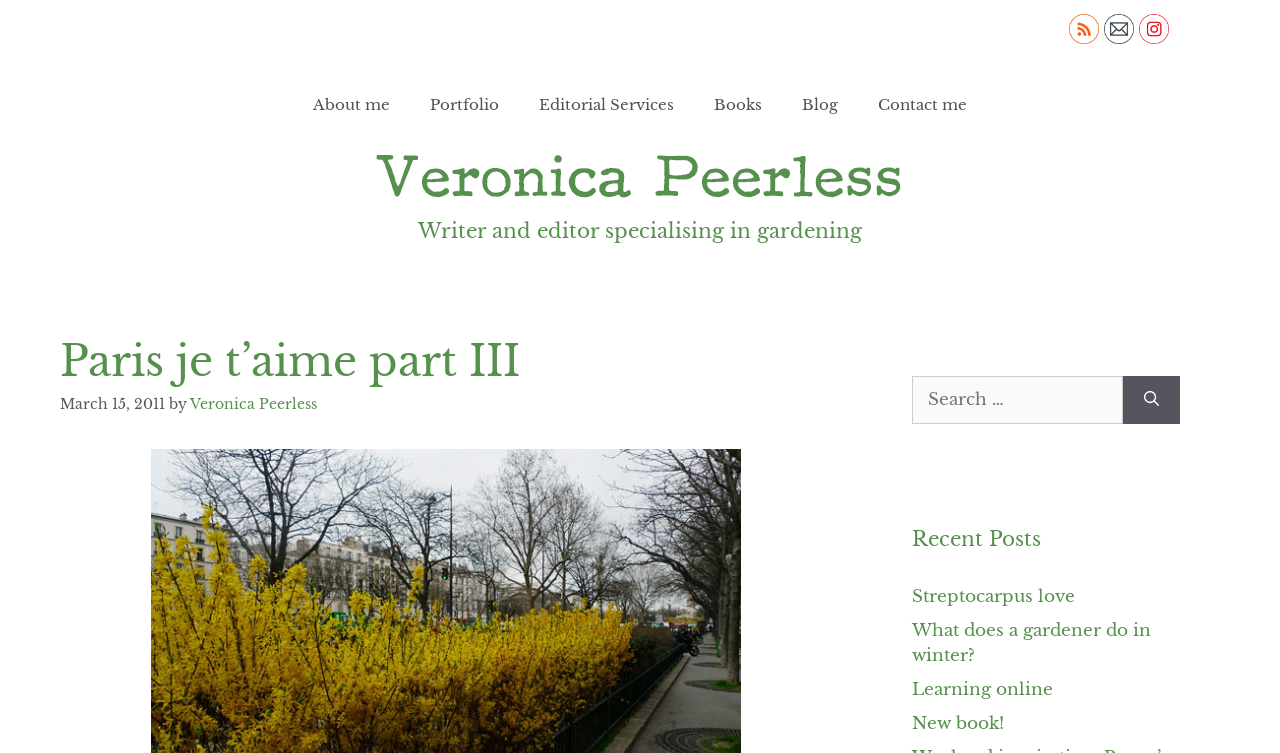Bounding box coordinates should be in the format (top-left x, top-left y, bottom-right x, bottom-right y) and all values should be floating point numbers between 0 and 1. Determine the bounding box coordinate for the UI element described as: Portfolio

[0.32, 0.1, 0.405, 0.179]